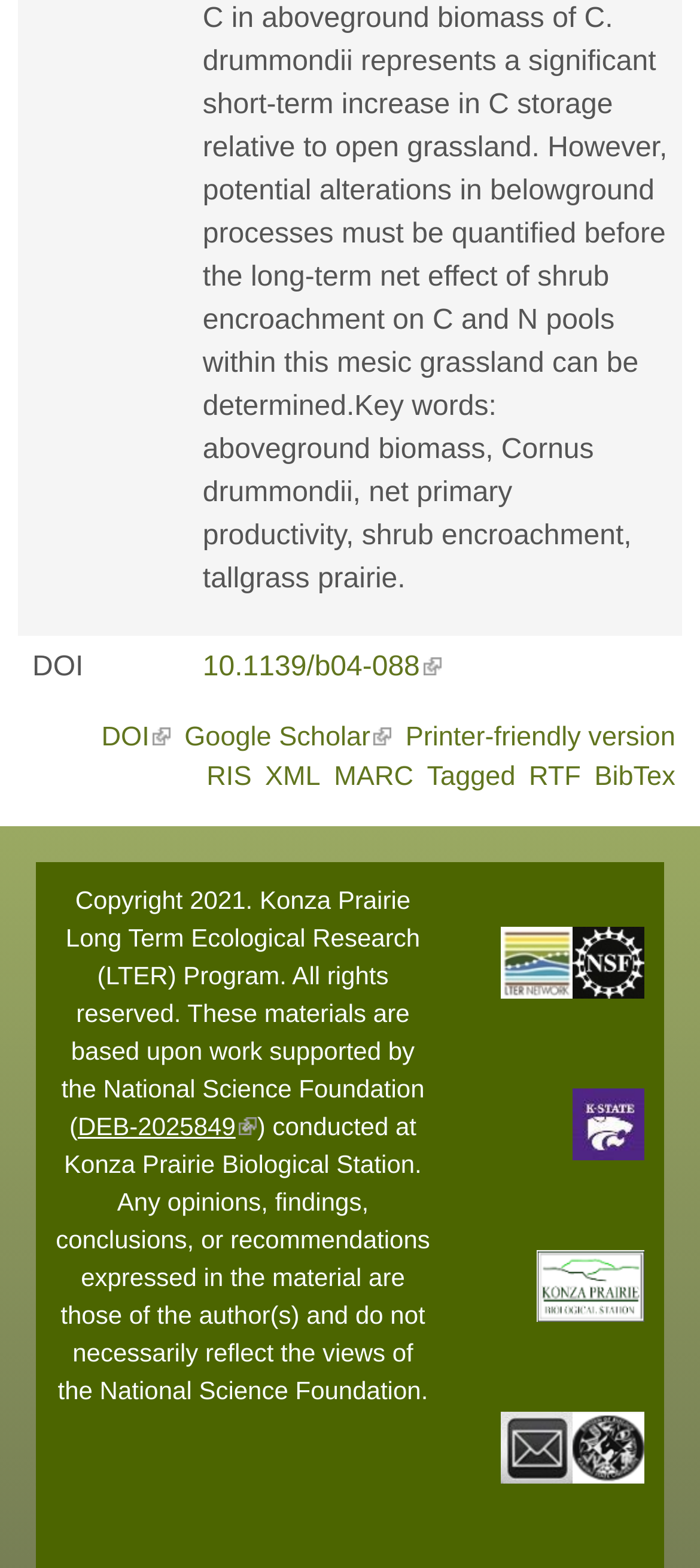Highlight the bounding box coordinates of the element that should be clicked to carry out the following instruction: "Open the printer-friendly version". The coordinates must be given as four float numbers ranging from 0 to 1, i.e., [left, top, right, bottom].

[0.579, 0.46, 0.965, 0.48]